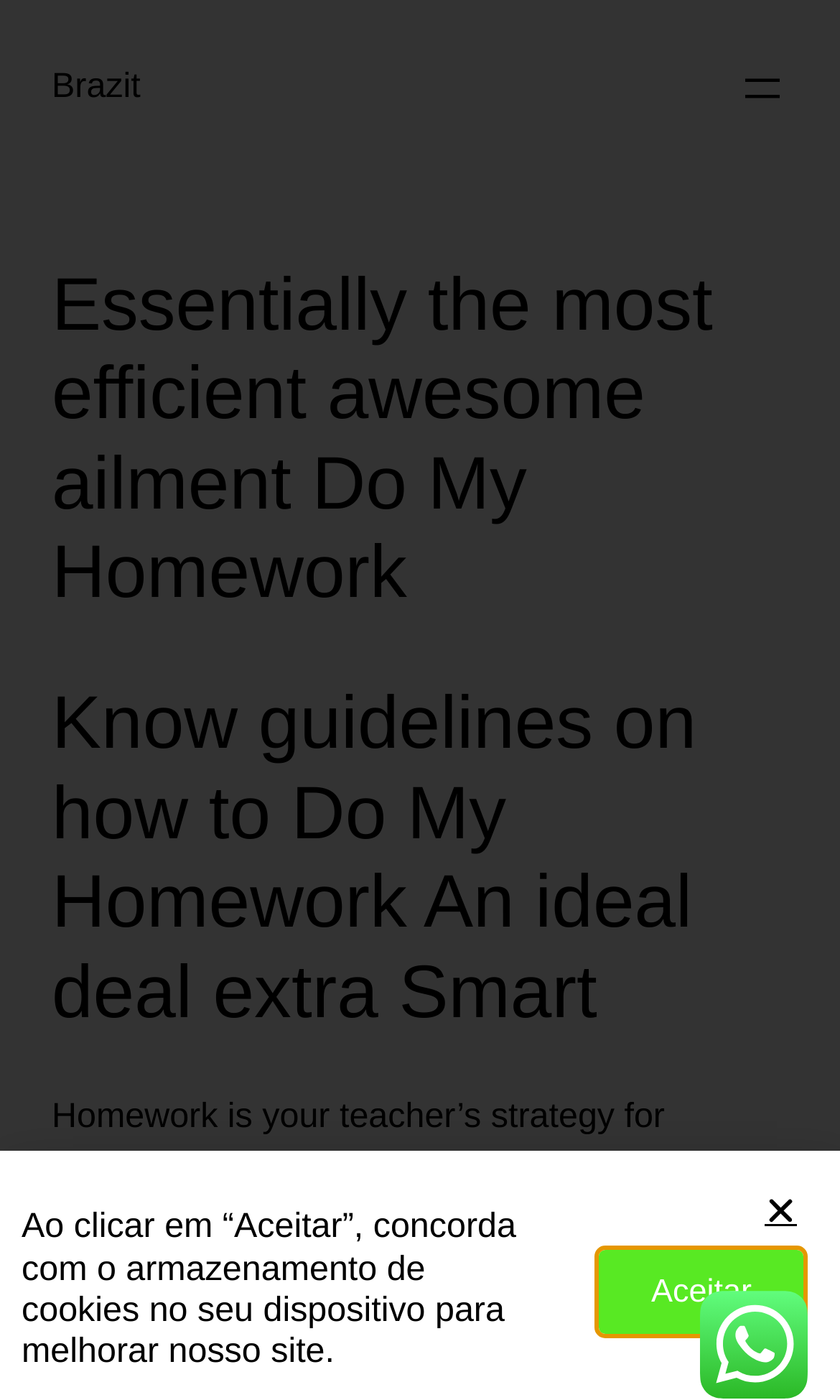Offer a meticulous description of the webpage's structure and content.

The webpage is titled "Essentially the most efficient awesome ailment Do My Homework – Brazit" and has a prominent link to "Brazit" located at the top-left corner. 

Below the title, there is a button to open a menu, situated at the top-right corner. 

The main content area features two headings, one below the other. The first heading reads "Essentially the most efficient awesome ailment Do My Homework", and the second heading says "Know guidelines on how to Do My Homework An ideal deal extra Smart". 

At the bottom-right corner, there is an image. 

Near the bottom of the page, there is a paragraph of text that explains the use of cookies on the site. Below this text, there is a link to "Aceitar" (which means "Accept" in Portuguese) that is currently focused. 

To the right of the "Aceitar" link, there is a "Close" button.